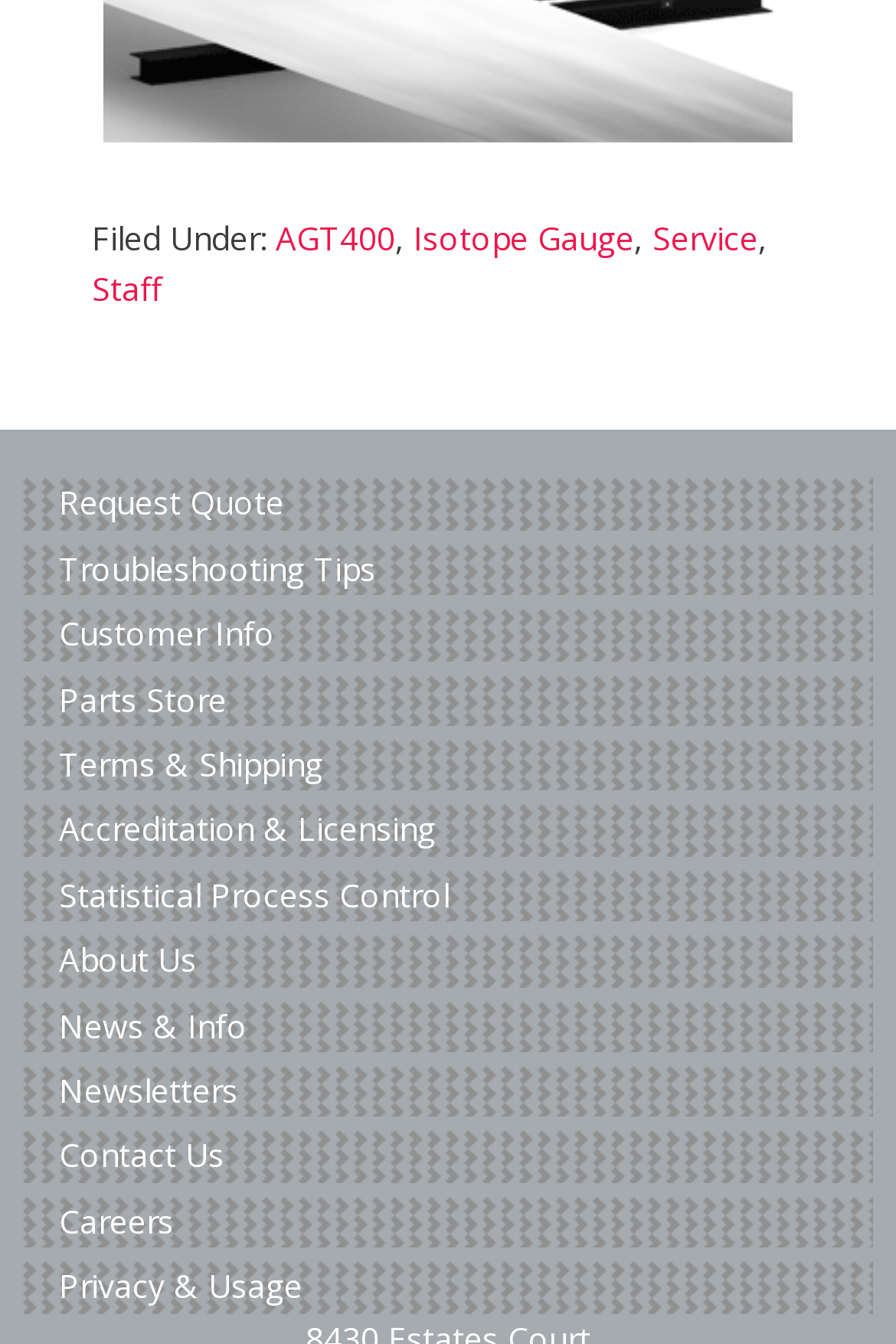What is the topic of the 'Statistical Process Control' link?
Please provide a single word or phrase based on the screenshot.

Quality control